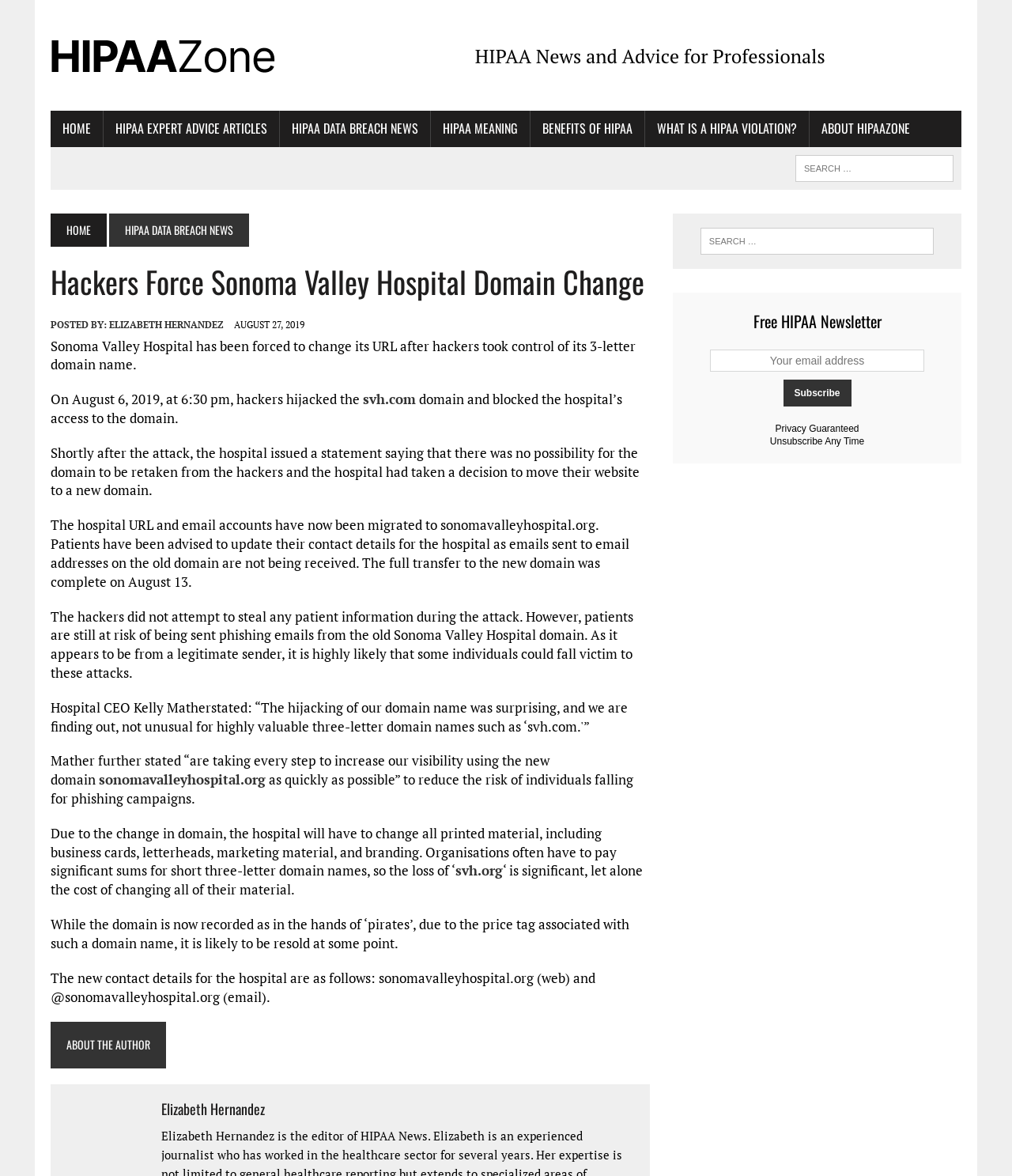Who is the author of the article?
Answer the question using a single word or phrase, according to the image.

Elizabeth Hernandez